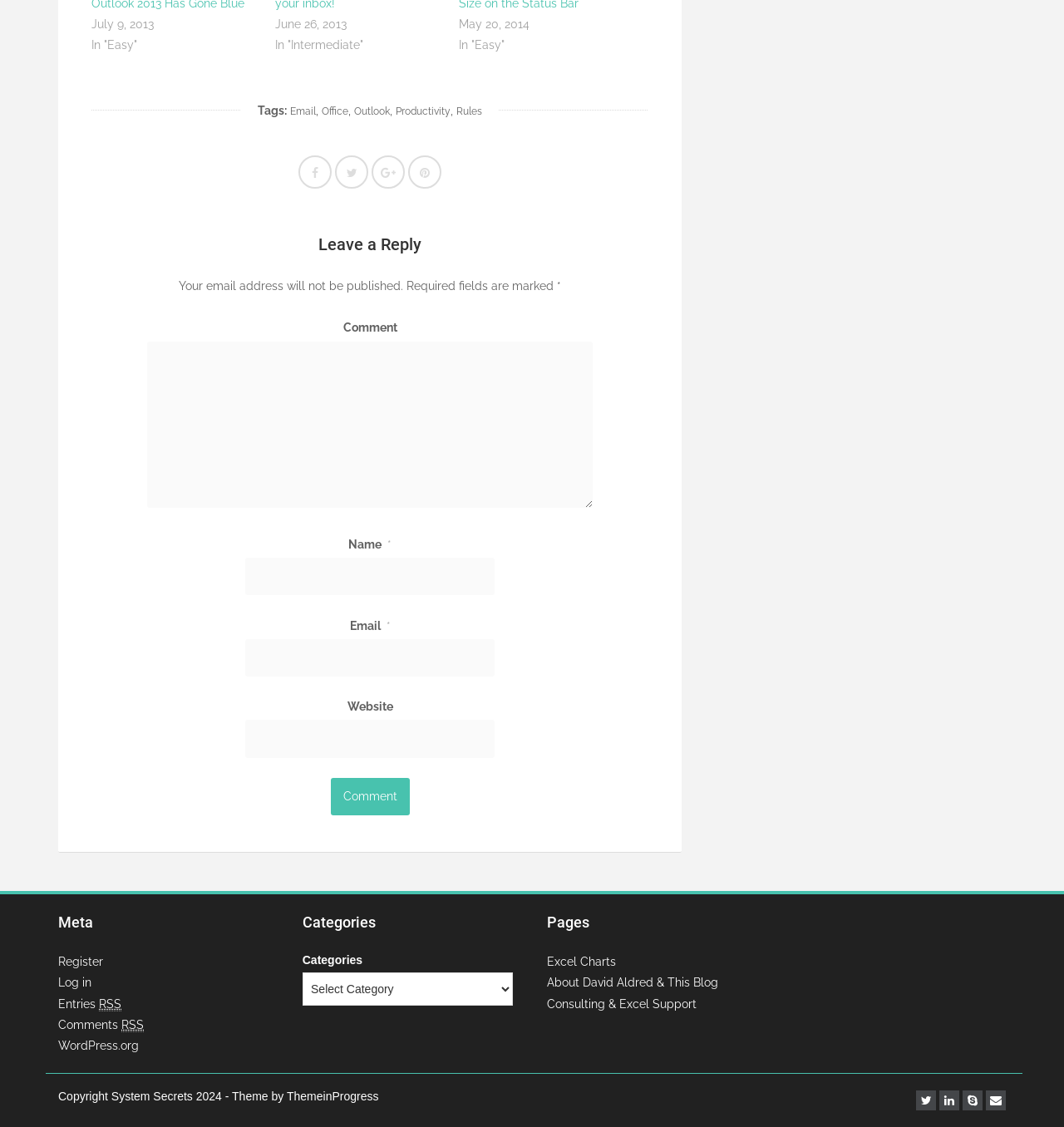Please answer the following question using a single word or phrase: What is the purpose of the textbox labeled 'Comment'?

To leave a comment